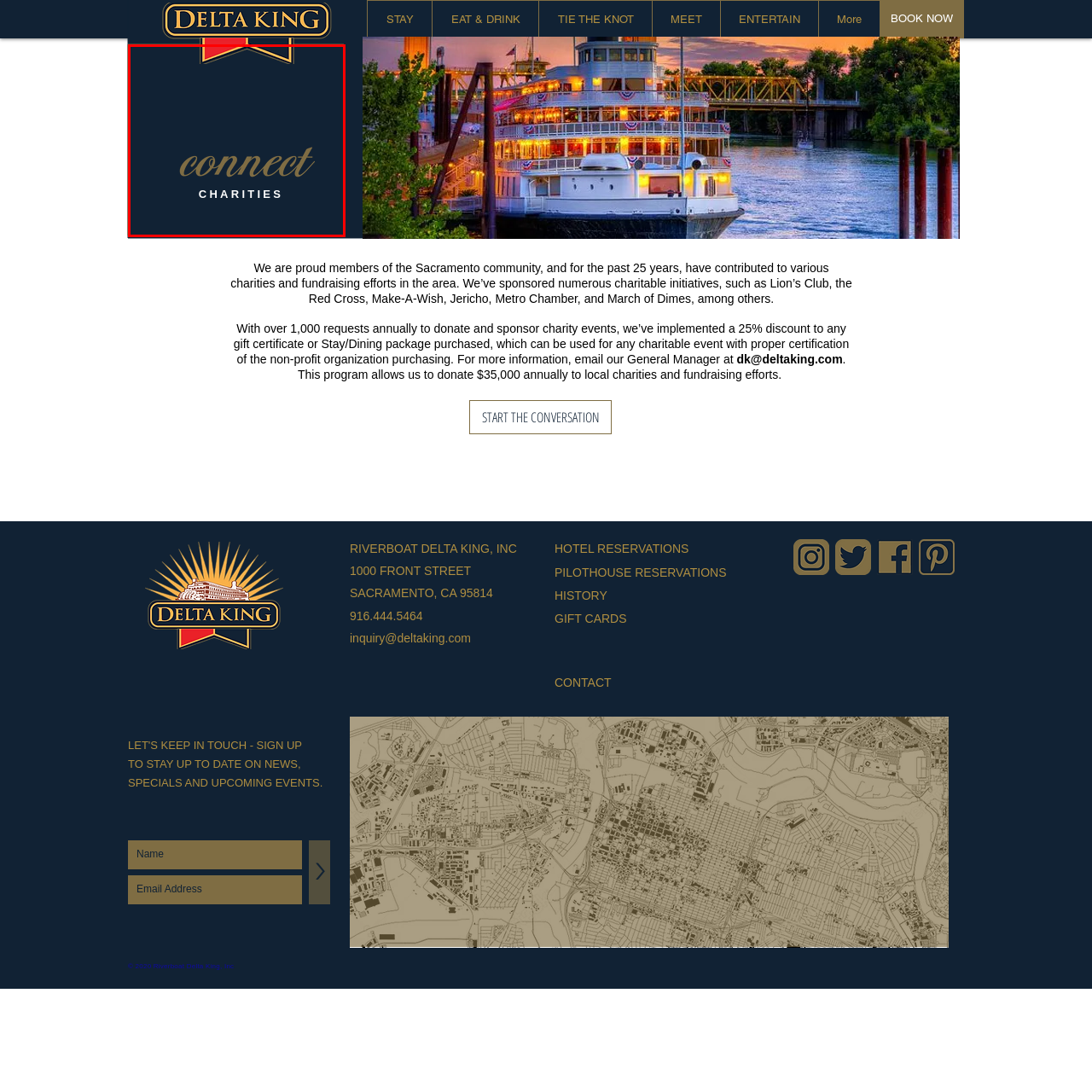What is the font color of the word 'connect'?
Analyze the highlighted section in the red bounding box of the image and respond to the question with a detailed explanation.

According to the caption, the word 'connect' appears in an elegant gold font, which stands out against the deep navy blue background.